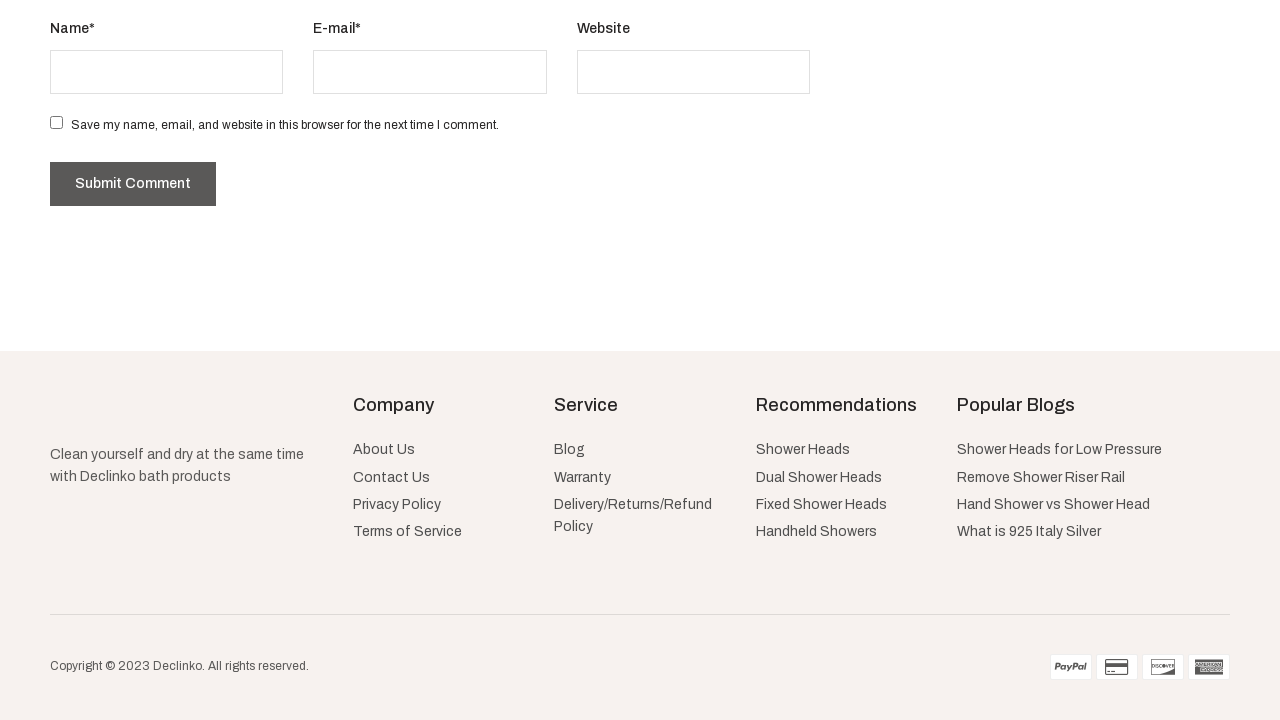Locate the bounding box of the UI element with the following description: "parent_node: Name* name="author"".

[0.039, 0.07, 0.221, 0.131]